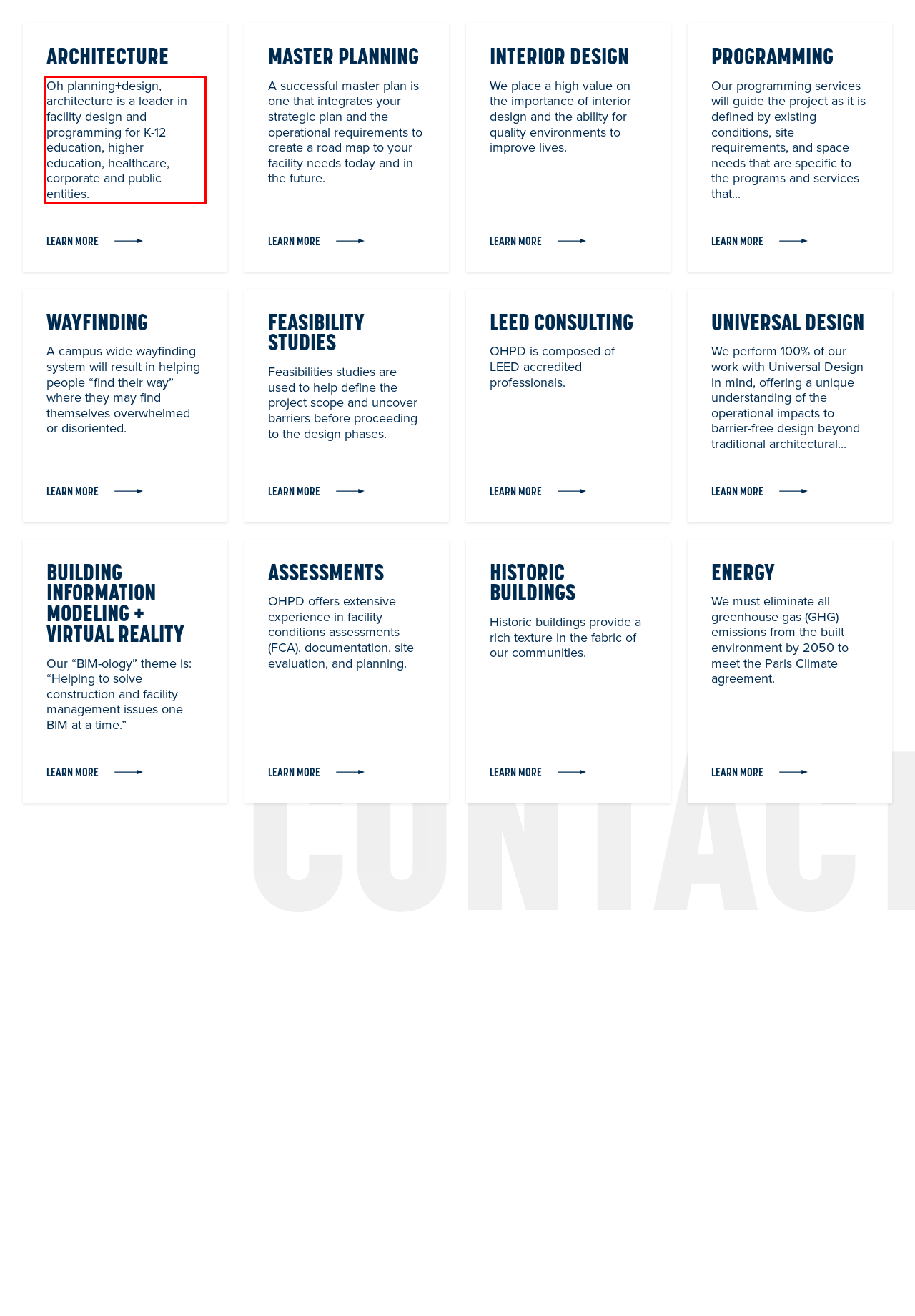Perform OCR on the text inside the red-bordered box in the provided screenshot and output the content.

Oh planning+design, architecture is a leader in facility design and programming for K-12 education, higher education, healthcare, corporate and public entities.